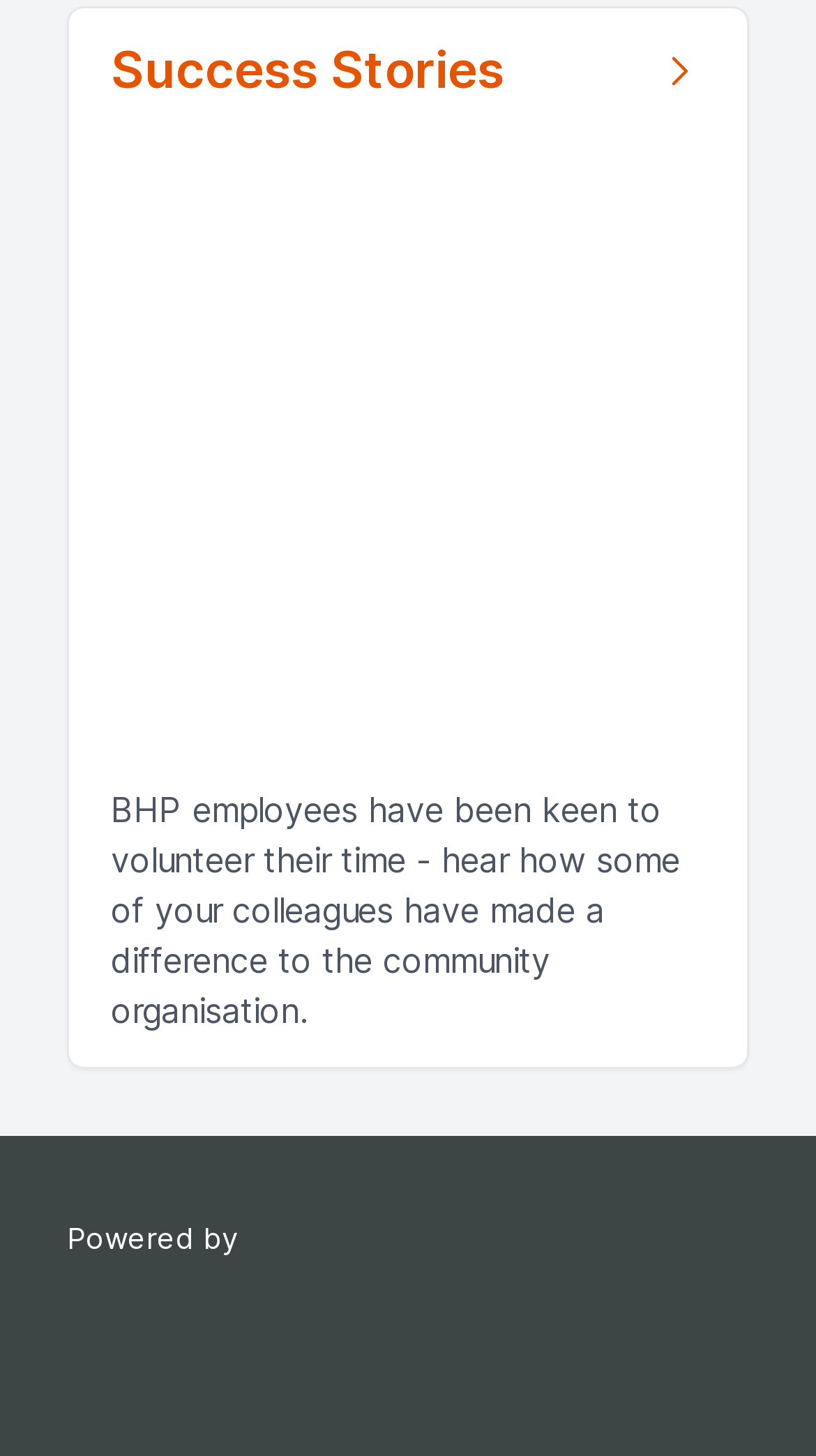What is the position of the 'Volunteering QLD' link?
Using the visual information from the image, give a one-word or short-phrase answer.

Middle-bottom